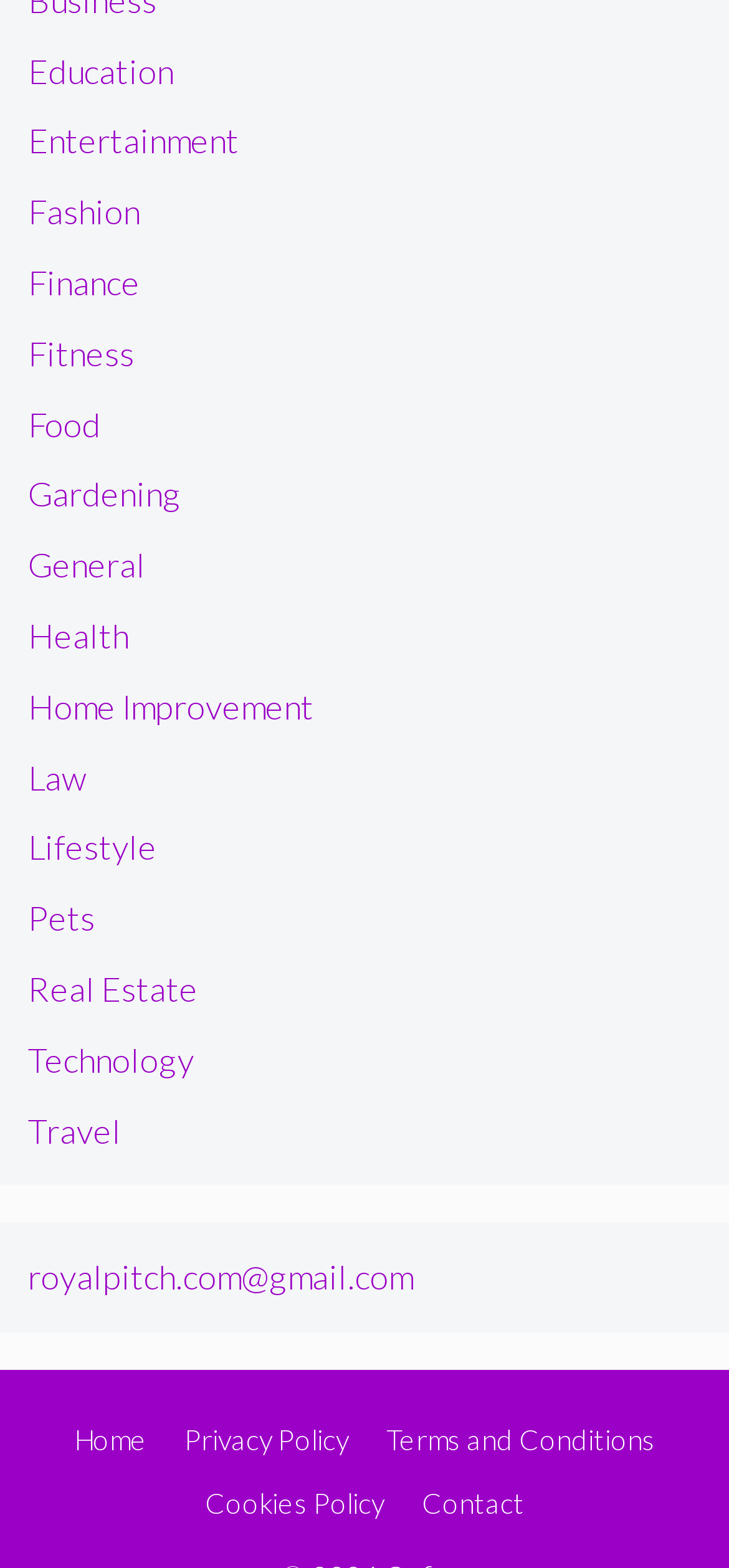How many links are in the footer section?
Can you provide an in-depth and detailed response to the question?

I examined the footer section of the webpage and found five links, which are labeled as 'Home', 'Privacy Policy', 'Terms and Conditions', 'Cookies Policy', and 'Contact'.